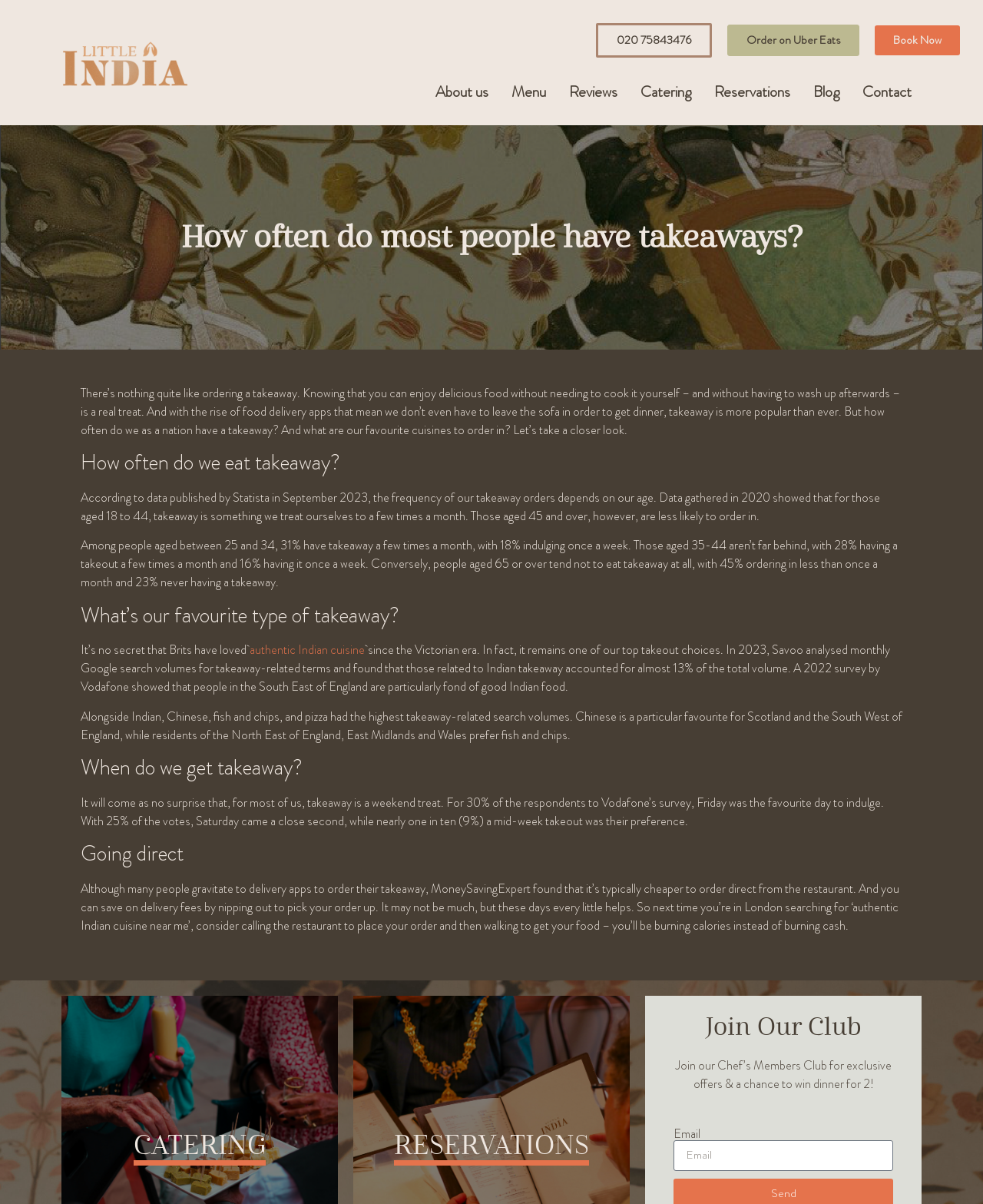Give a concise answer using one word or a phrase to the following question:
What is the favourite type of takeaway in the South East of England?

Indian